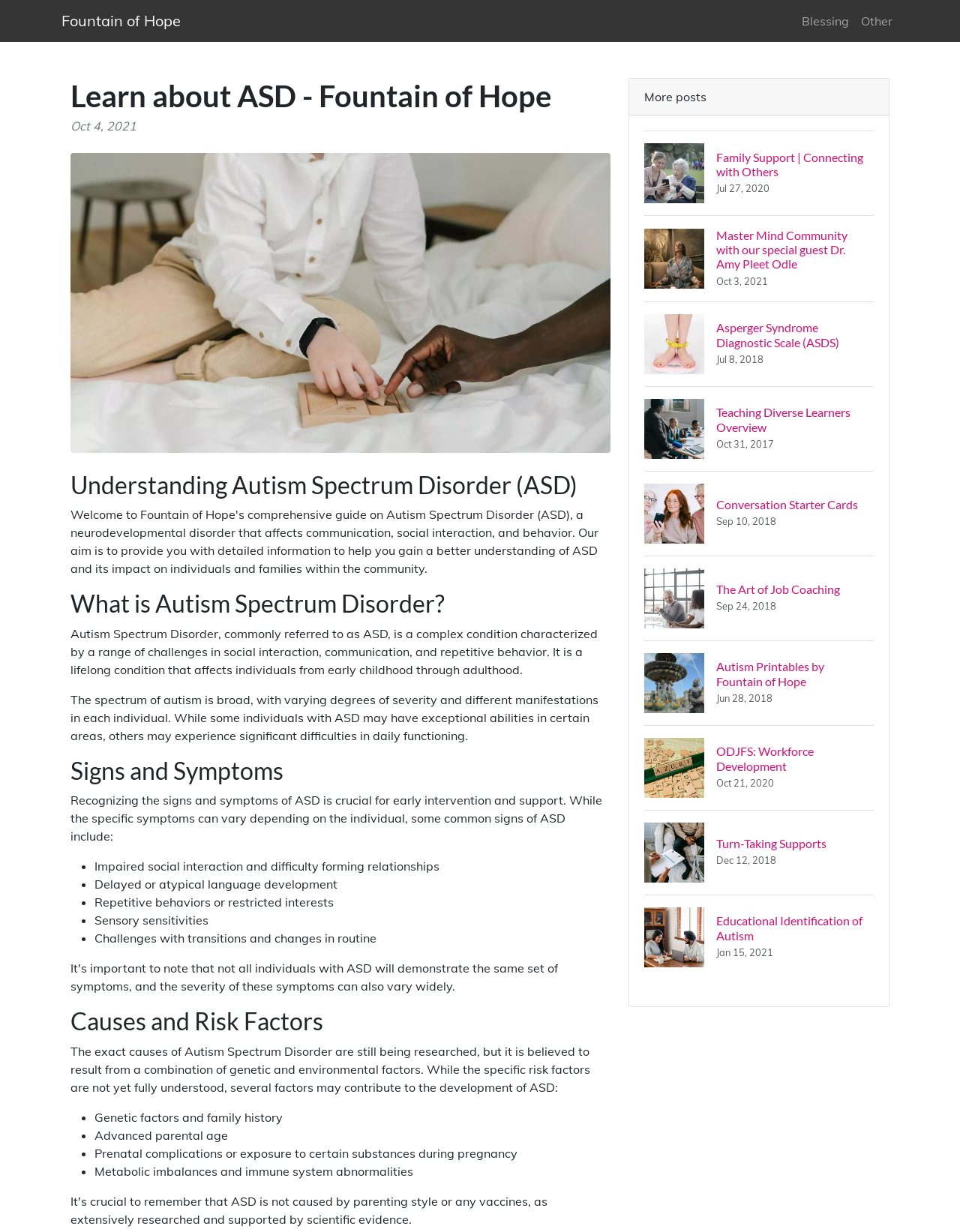Kindly provide the bounding box coordinates of the section you need to click on to fulfill the given instruction: "Click on the link to free4crack.net".

None